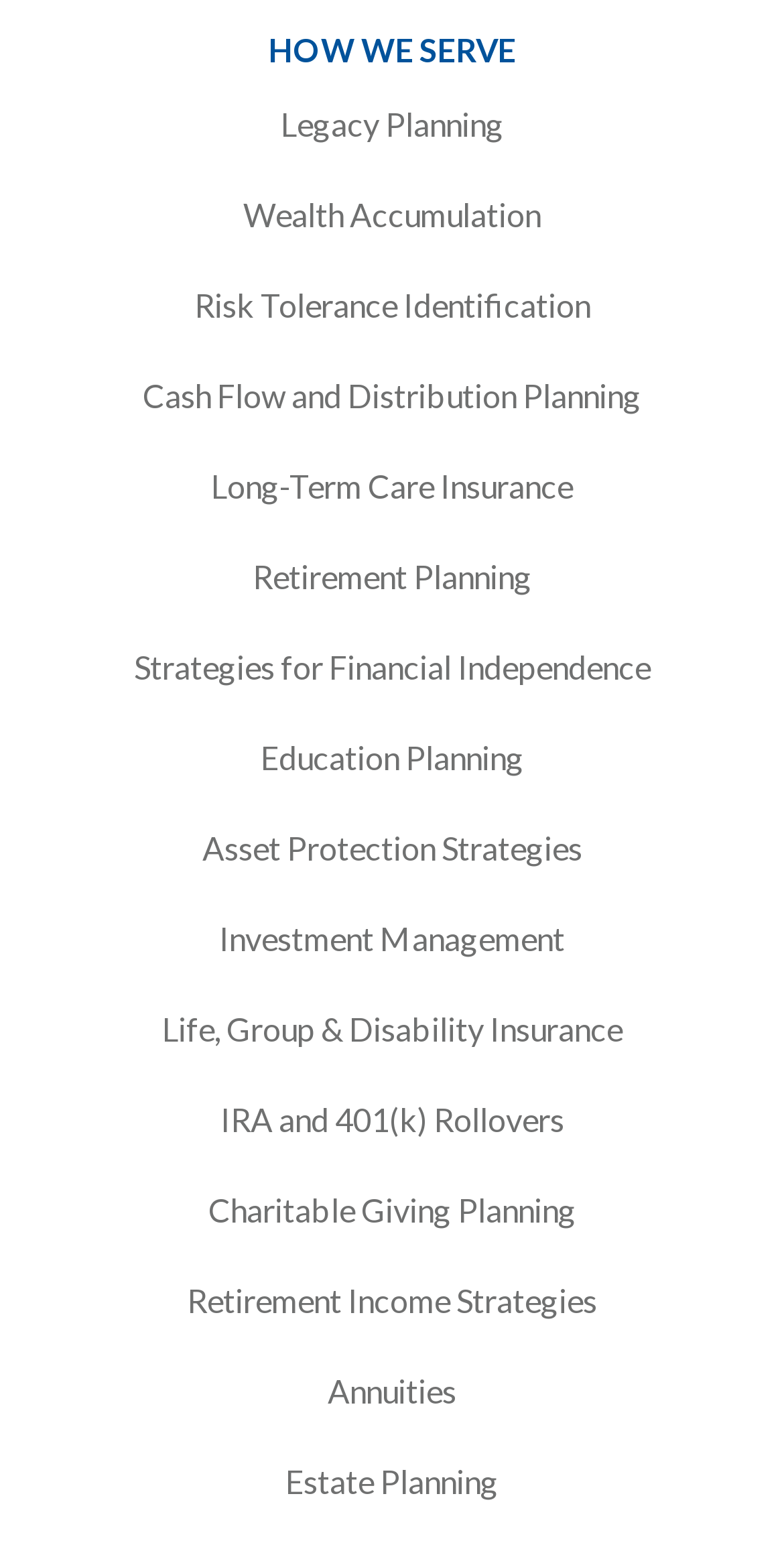Provide a thorough and detailed response to the question by examining the image: 
What is 'Retirement Income Strategies' for?

The link 'Retirement Income Strategies' implies that this service is designed to help individuals plan and manage their income during retirement, ensuring a stable financial future.